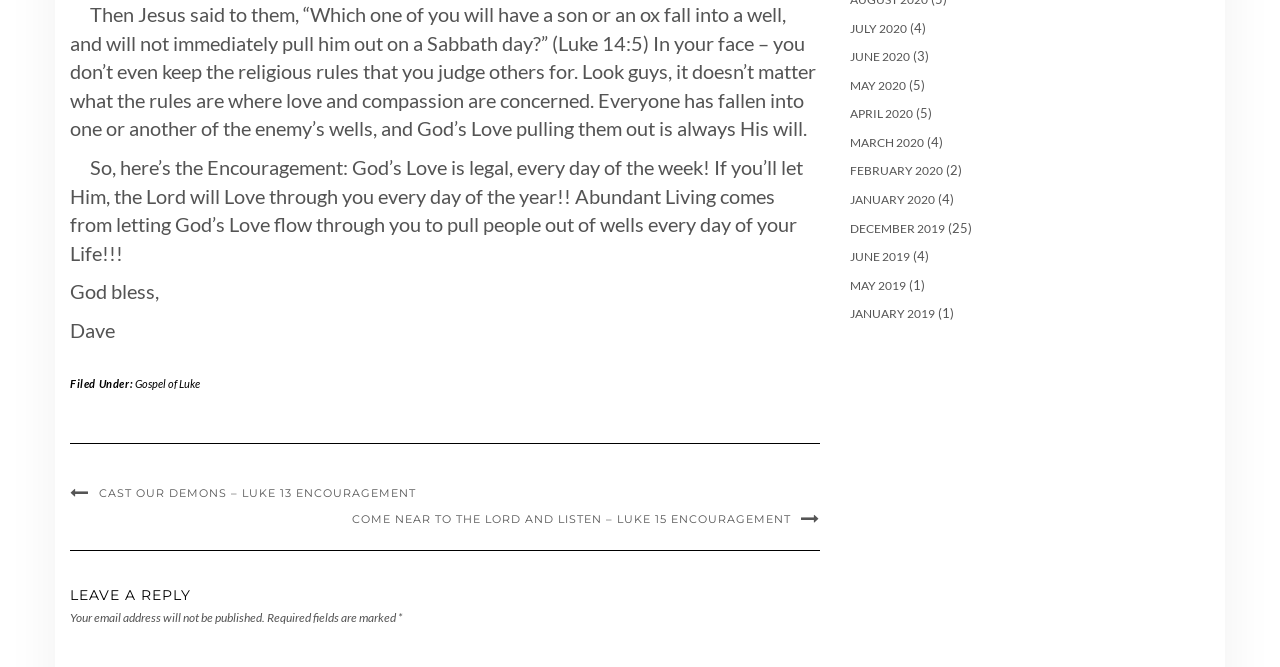Bounding box coordinates should be in the format (top-left x, top-left y, bottom-right x, bottom-right y) and all values should be floating point numbers between 0 and 1. Determine the bounding box coordinate for the UI element described as: July 2020

[0.664, 0.031, 0.709, 0.053]